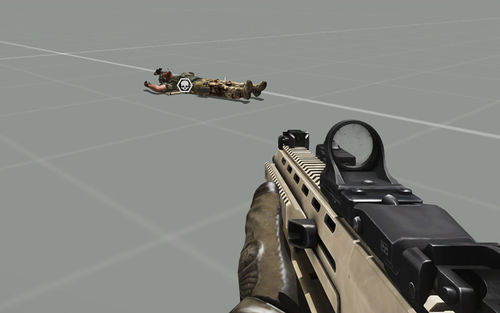Refer to the image and provide an in-depth answer to the question:
What is the condition of the character in the center?

The character's fallen position suggests they are either unconscious or wounded, emphasizing the game's mechanics related to player actions and consequences in a tactical environment, which implies that the character is incapacitated.